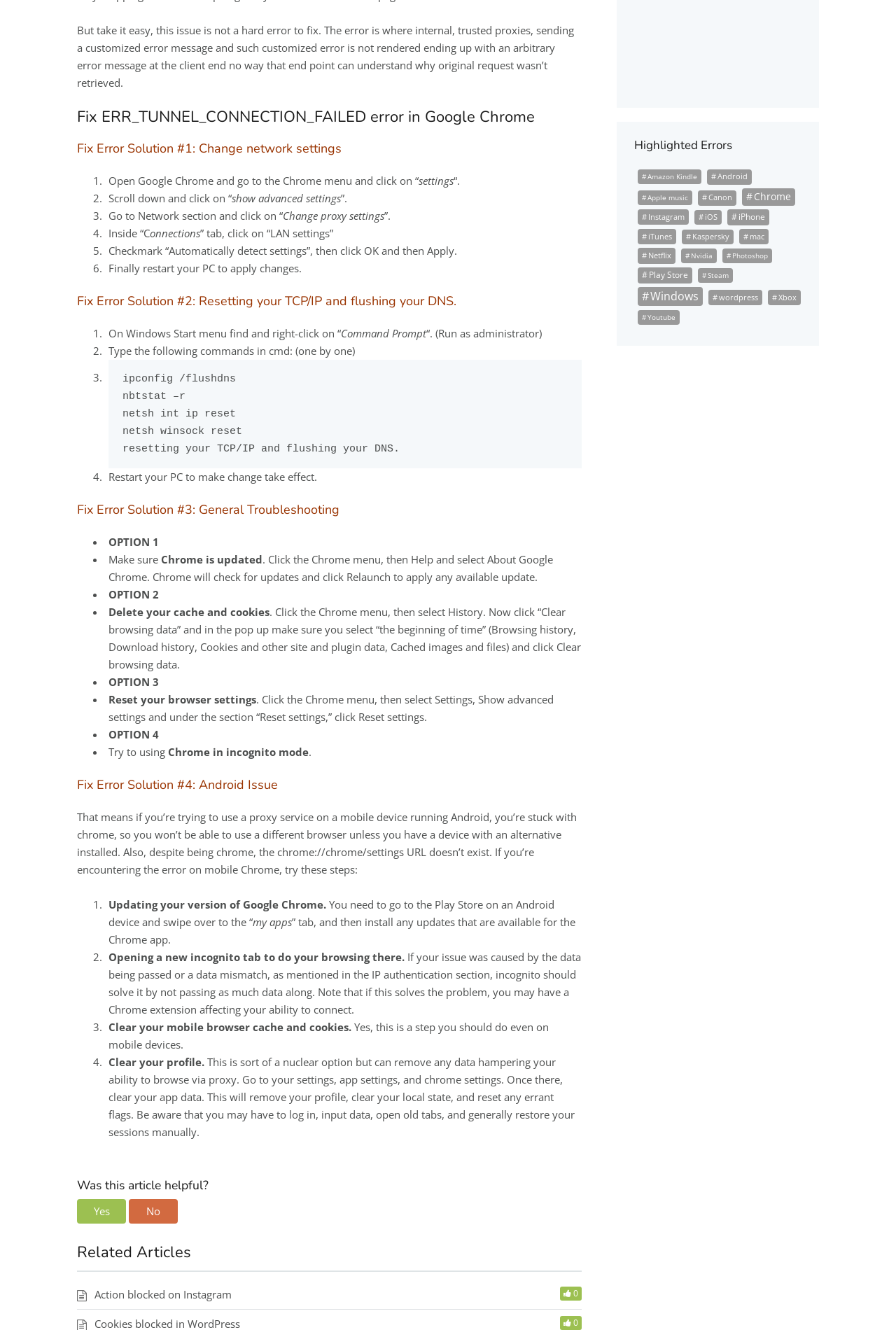Calculate the bounding box coordinates of the UI element given the description: "wordpress".

[0.79, 0.218, 0.851, 0.229]